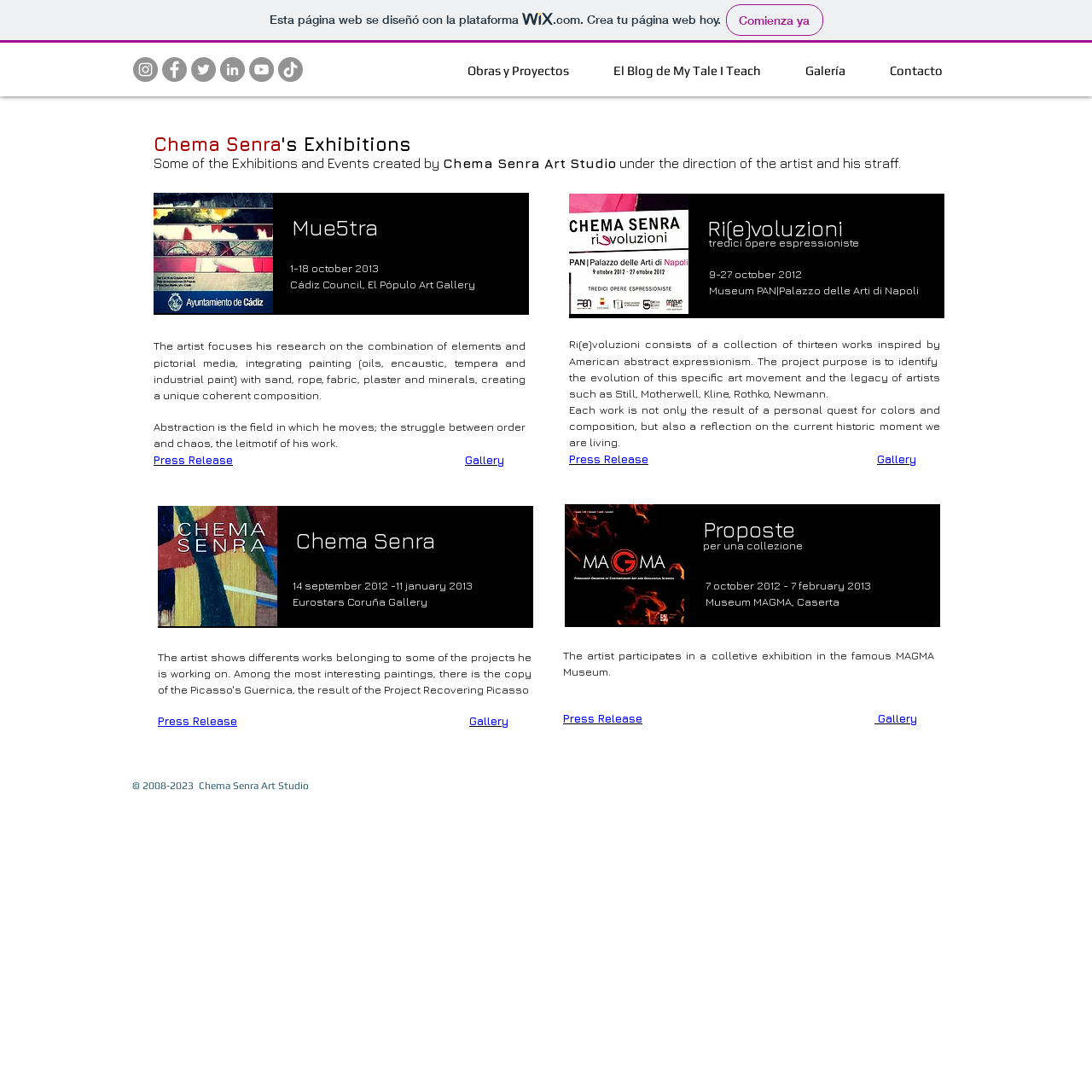What is the name of the gallery where the exhibition 'Ri(e)voluzioni' took place?
Using the image as a reference, give an elaborate response to the question.

The name of the gallery can be found in the text '9-27 october 2012, Museum PAN|Palazzo delle Arti di Napoli' which provides the details of the exhibition 'Ri(e)voluzioni'.